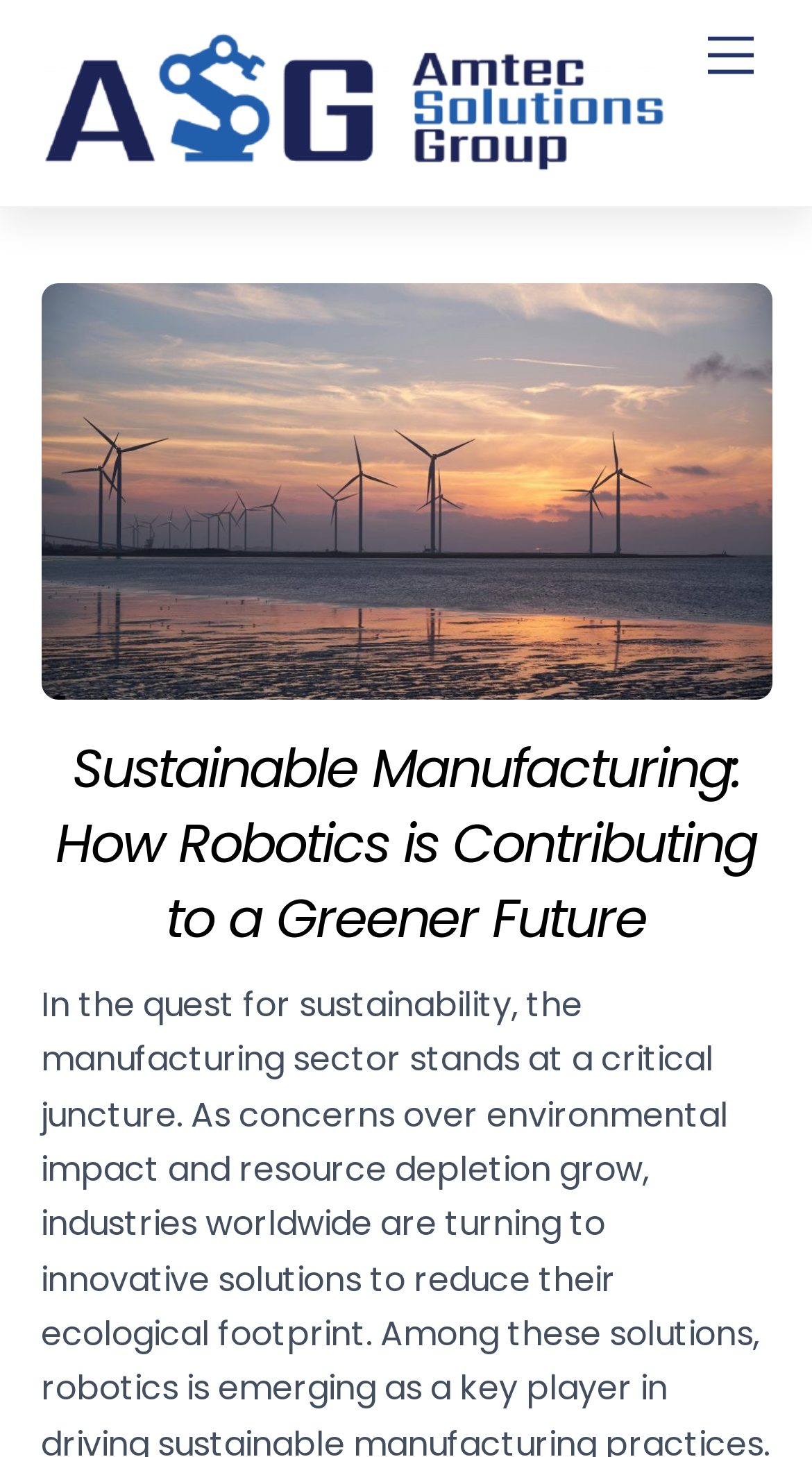Give the bounding box coordinates for the element described as: "Menu".

[0.847, 0.011, 0.95, 0.066]